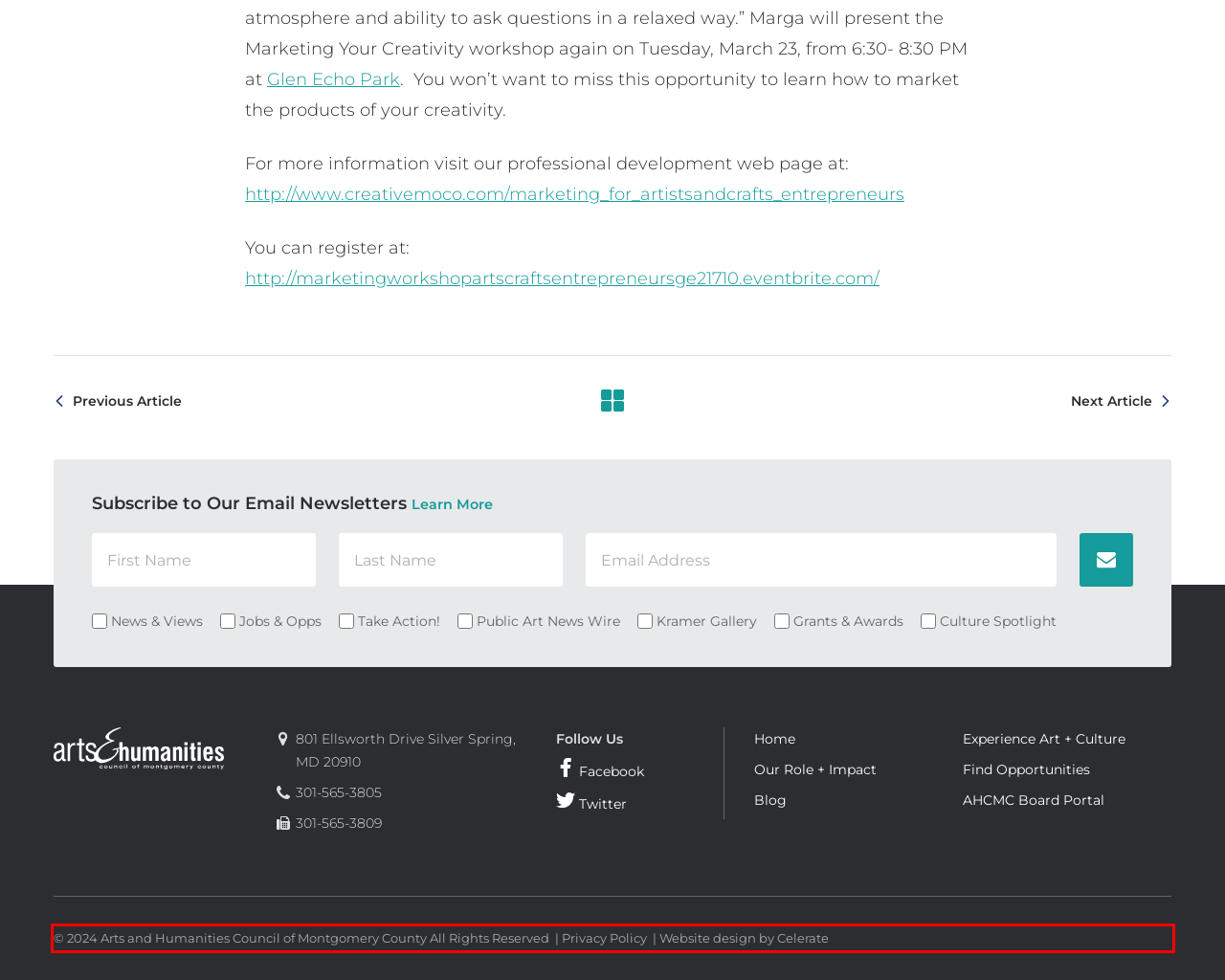Analyze the webpage screenshot and use OCR to recognize the text content in the red bounding box.

© 2024 Arts and Humanities Council of Montgomery County All Rights Reserved | Privacy Policy | Website design by Celerate